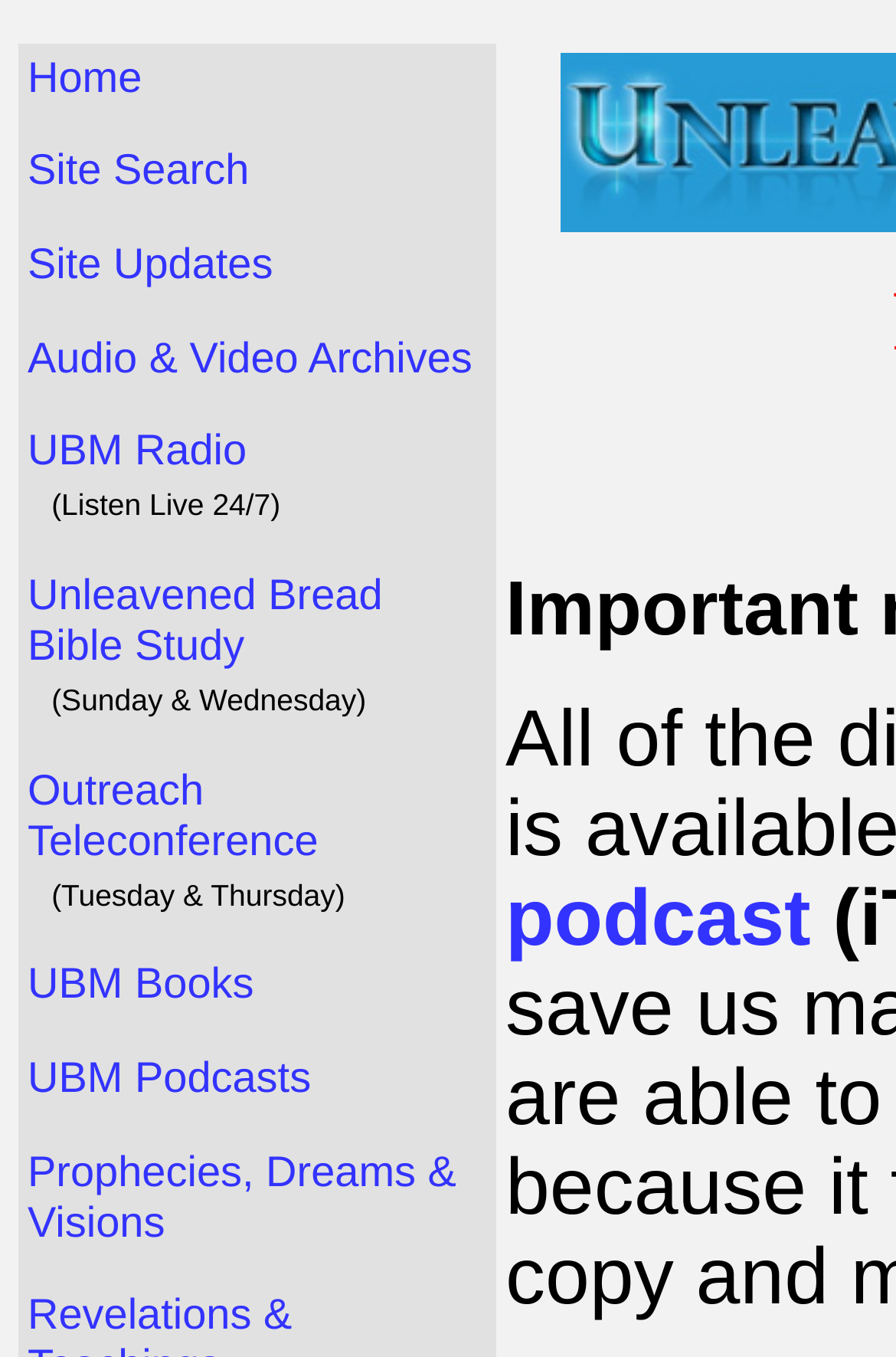What is the name of the radio station? Observe the screenshot and provide a one-word or short phrase answer.

UBM Radio